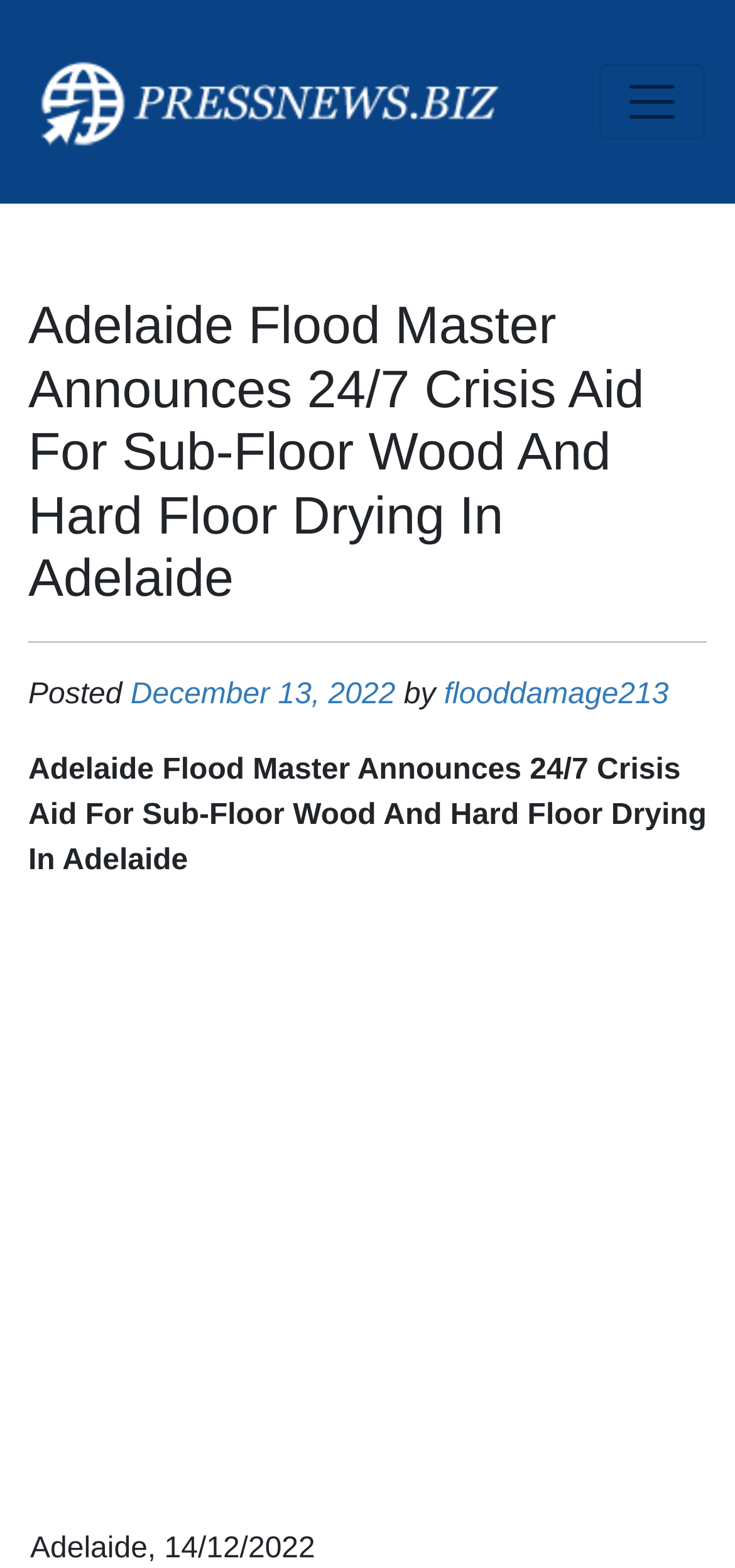What type of crisis aid is mentioned in the article?
Based on the image, provide your answer in one word or phrase.

Sub-Floor Wood And Hard Floor Drying